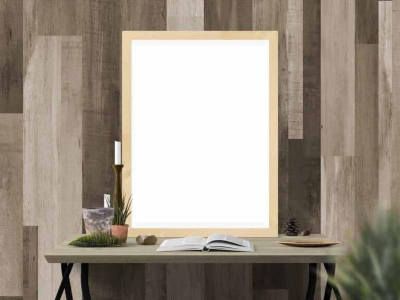What is the material of the backdrop?
Kindly give a detailed and elaborate answer to the question.

The backdrop consists of warm-toned wooden panels, which enhance the overall calming aesthetic of the image and create a peaceful atmosphere for reflection and creativity.